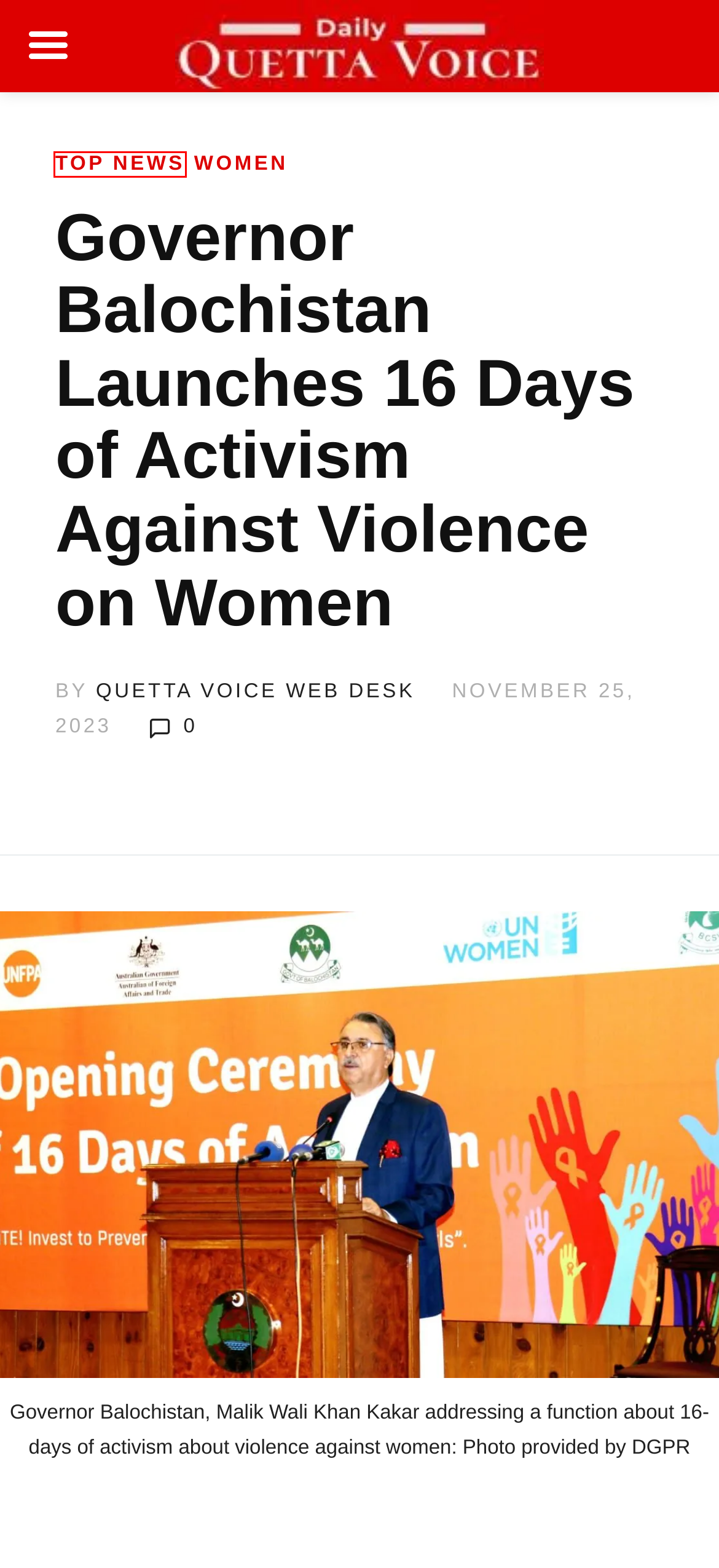You are looking at a screenshot of a webpage with a red bounding box around an element. Determine the best matching webpage description for the new webpage resulting from clicking the element in the red bounding box. Here are the descriptions:
A. Quetta Voice Web Desk, Author at Quetta Voice Breaking News, English News, Technology, Health
B. Balochistan Archives • Quetta Voice Breaking News, English News, Technology, Health
C. Growers Block Road Outside Balochistan Assembly Against Loadshedding
D. Kakar Challenges Wheat Scandal Narrative: Calls Out Media Sensationalism
E. Quetta Voice Balochistan Breaking News English Technology, Health, Education
F. UNDP Empowers Balochistan: Education, Climate, and Healthcare Initiatives
G. Top News Archives • Quetta Voice Breaking News, English News, Technology, Health
H. Women Archives • Quetta Voice Breaking News, English News, Technology, Health

G